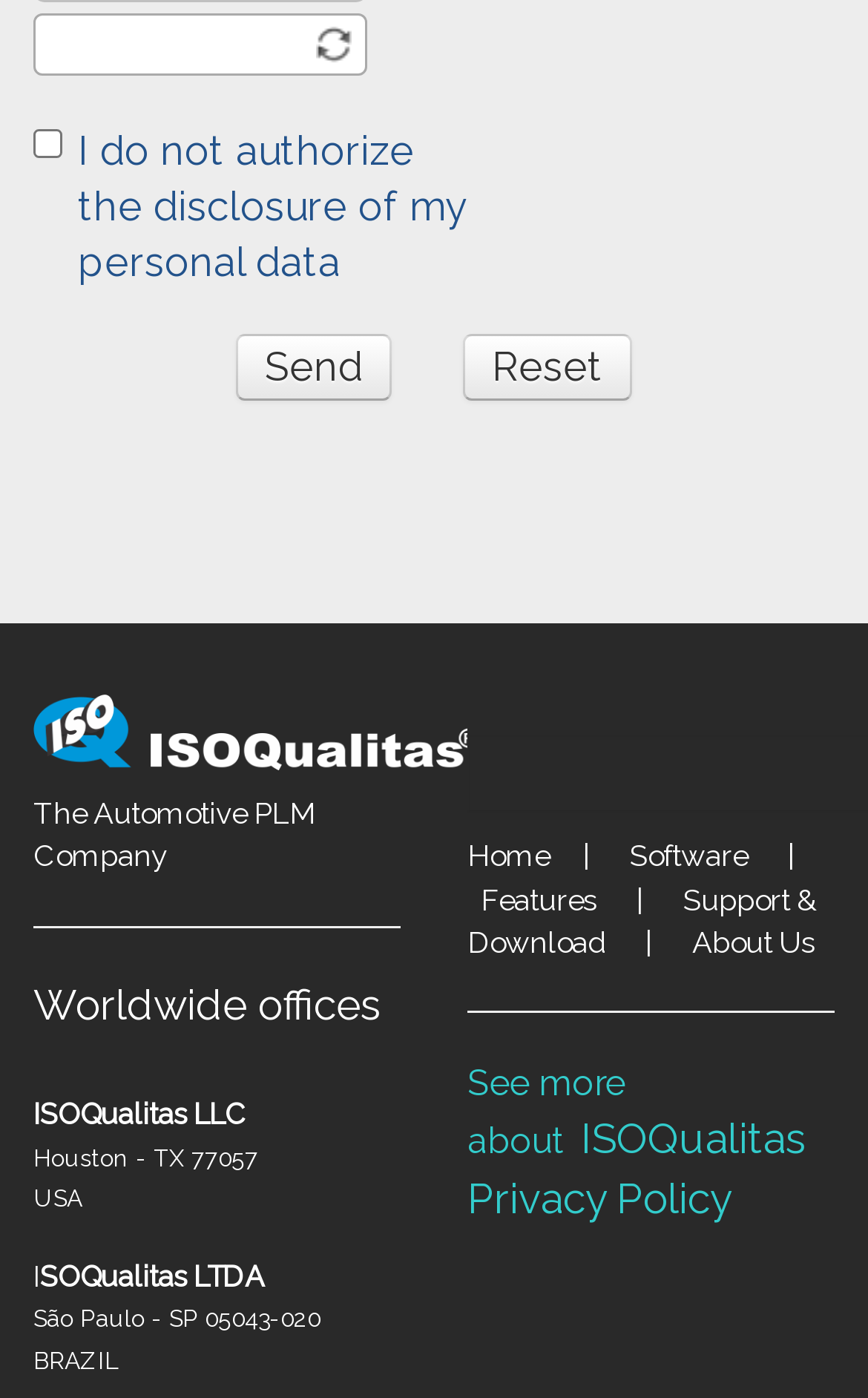Examine the screenshot and answer the question in as much detail as possible: What is the purpose of the checkbox on the webpage?

The checkbox is labeled 'I do not authorize the disclosure of my personal data', which suggests that its purpose is to allow or deny the disclosure of personal data.